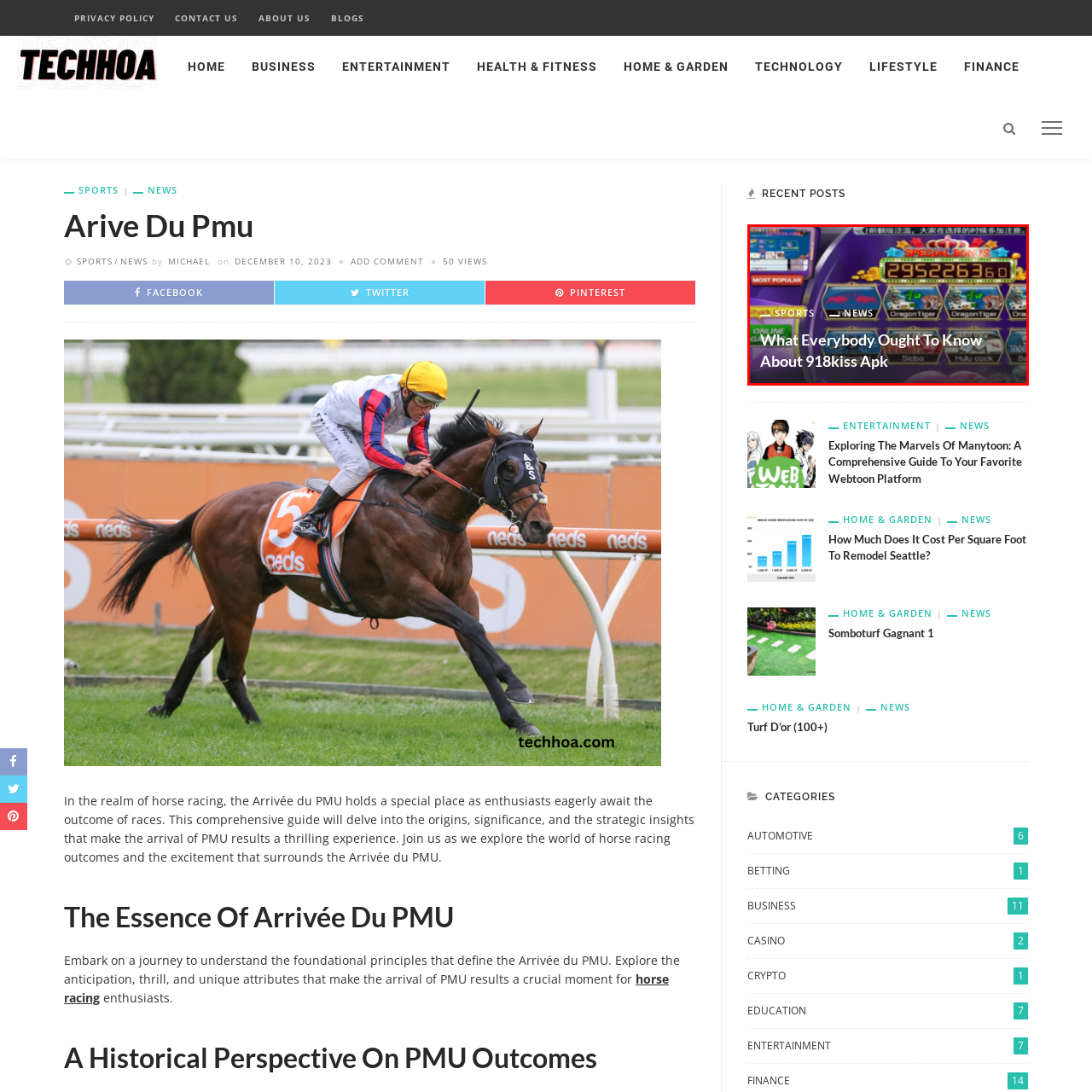How many game titles are presented below the 'SPECIAL BONUS' logo?
Pay attention to the part of the image enclosed by the red bounding box and respond to the question in detail.

Below the 'SPECIAL BONUS' logo, three game titles are listed: 'DragonTiger', 'Sicbo', and 'Hulu Cock', suggesting a diverse range of gaming options available to players.